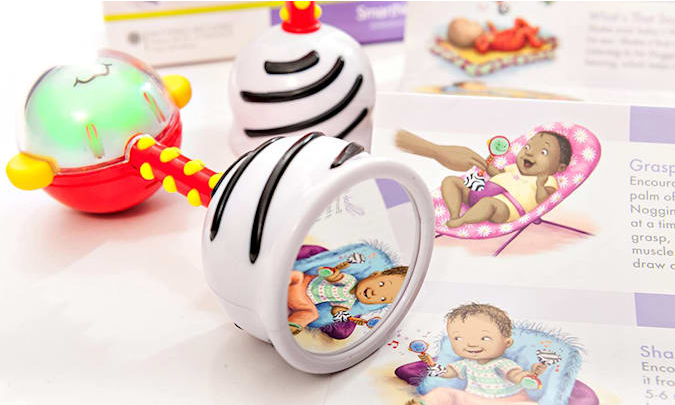What is the purpose of the Nogginstik?
Answer the question with a single word or phrase derived from the image.

Encourages grasping and motor skills